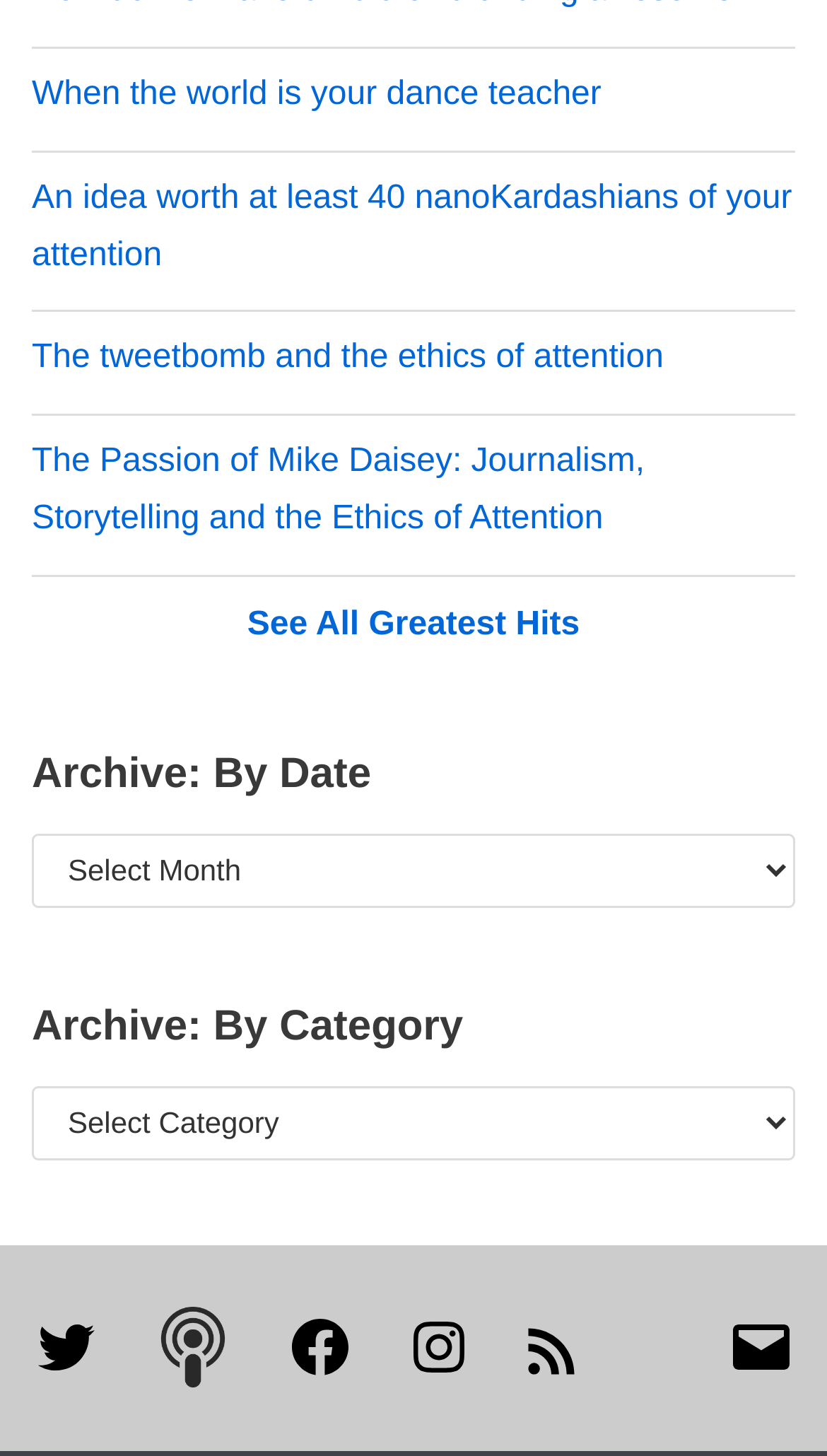Identify the bounding box coordinates for the UI element mentioned here: "aria-label="Mail"". Provide the coordinates as four float values between 0 and 1, i.e., [left, top, right, bottom].

[0.879, 0.929, 0.962, 0.954]